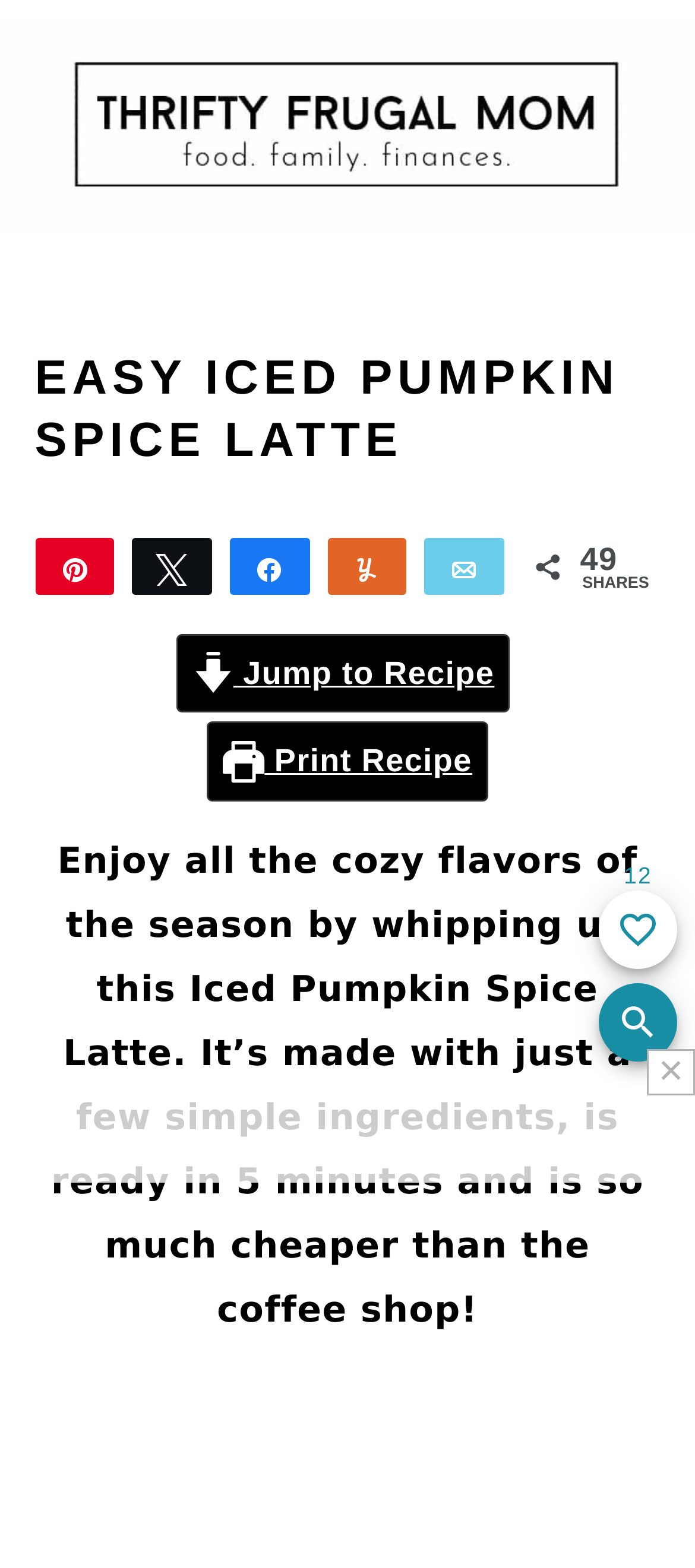Show the bounding box coordinates for the HTML element described as: "Open search panel".

[0.862, 0.627, 0.974, 0.677]